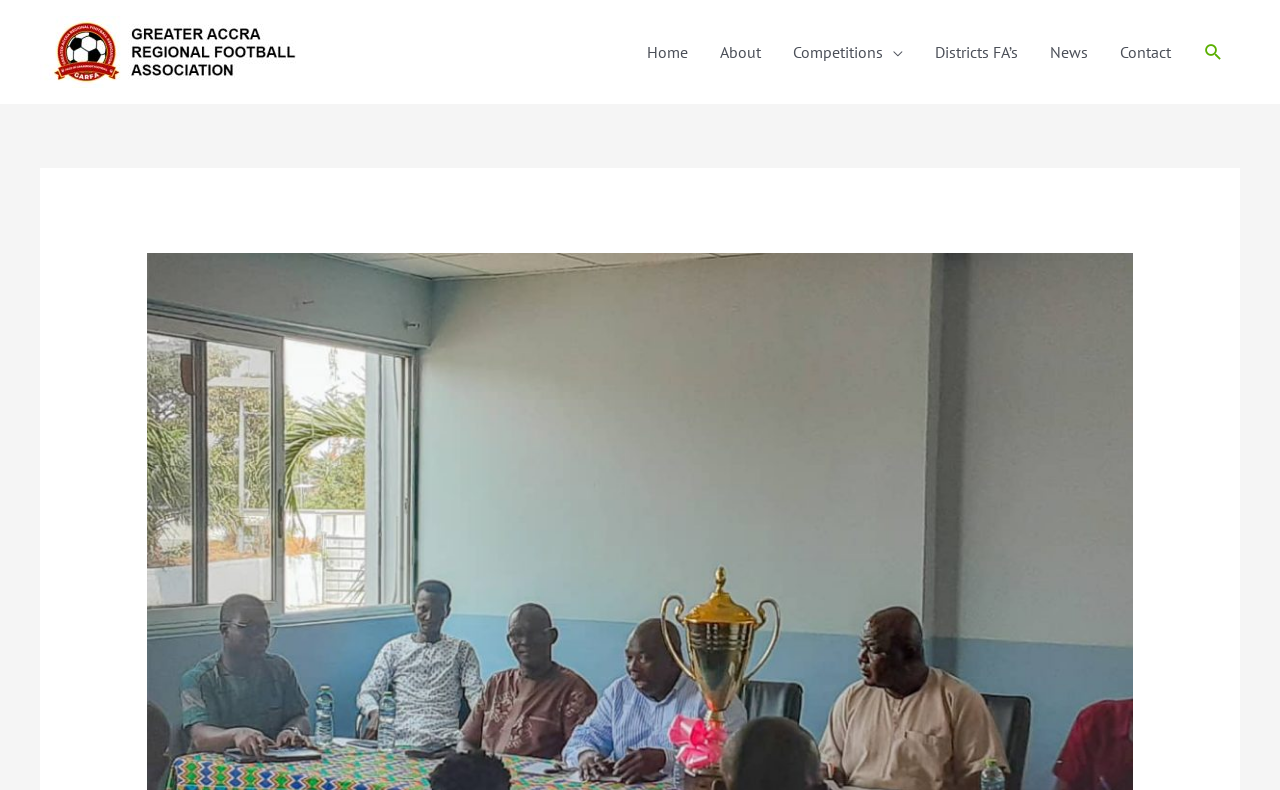From the details in the image, provide a thorough response to the question: What is the first navigation link?

I looked at the navigation links under the 'Site Navigation' element and found that the first link is 'Home'.